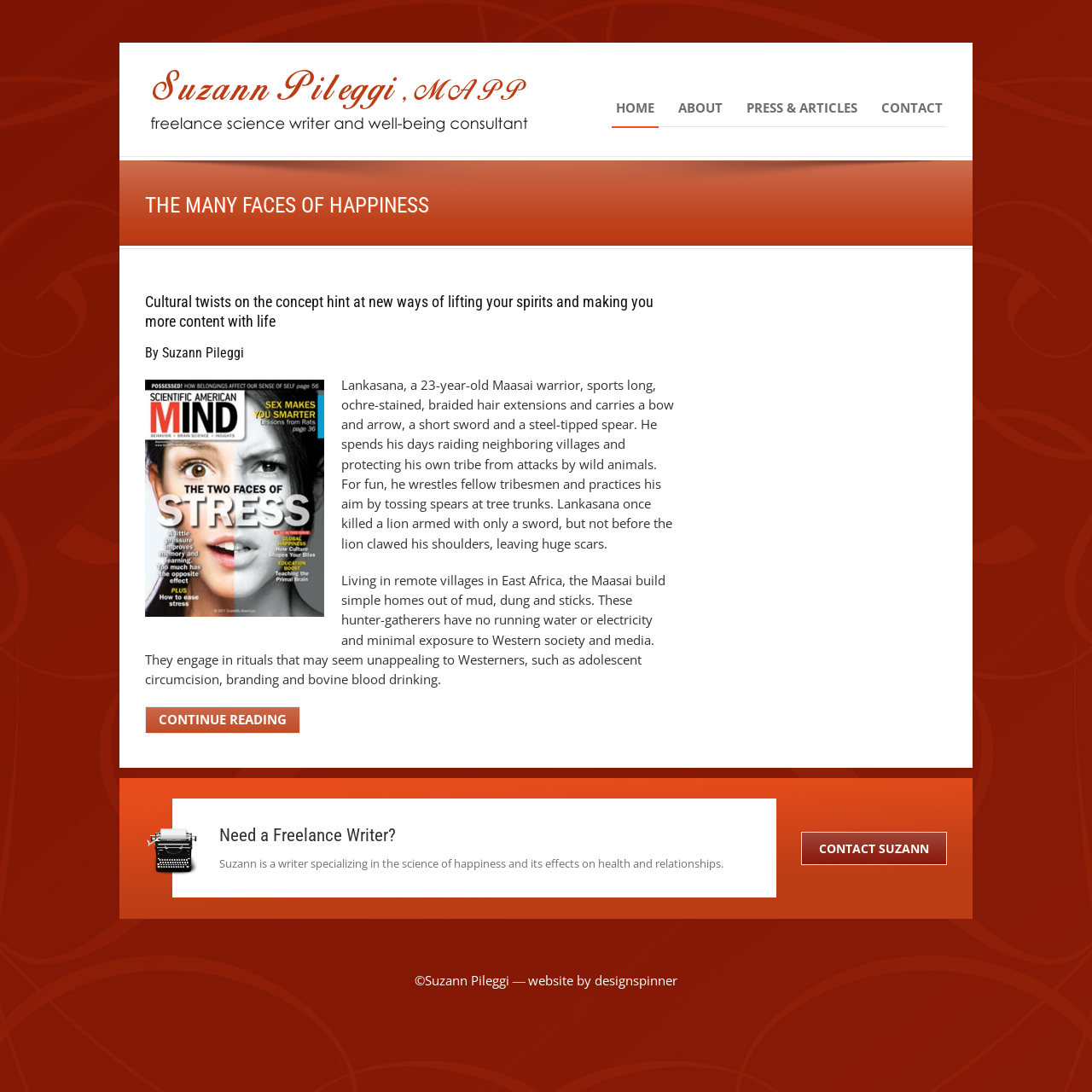Identify the bounding box coordinates of the section that should be clicked to achieve the task described: "Read the article by Suzann Pileggi".

[0.133, 0.267, 0.617, 0.304]